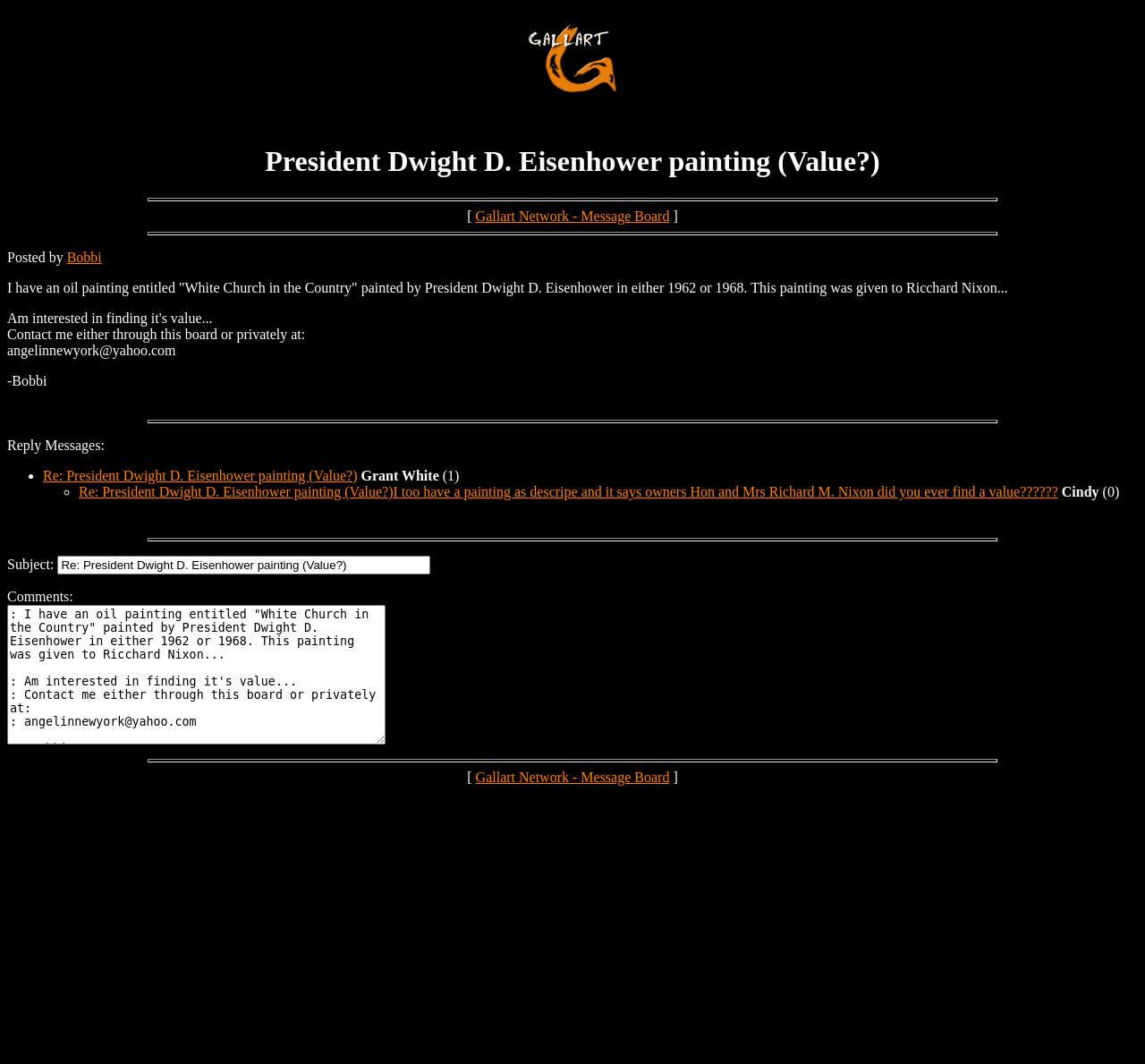Please identify the bounding box coordinates for the region that you need to click to follow this instruction: "Click the link to view the reply from Cindy".

[0.069, 0.455, 0.924, 0.469]